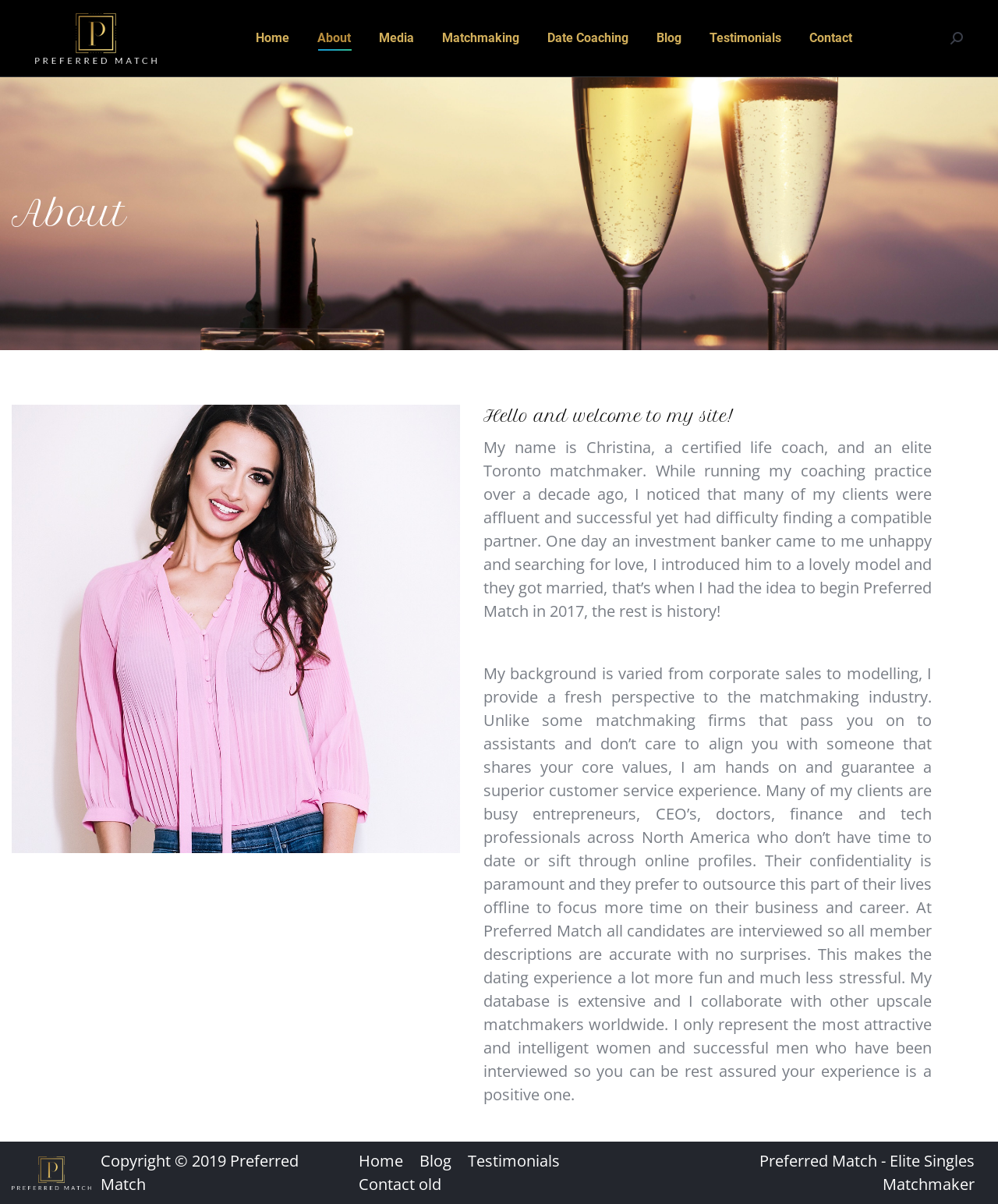Use a single word or phrase to answer the following:
What is the purpose of Christina's matchmaking service?

To help clients find compatible partners